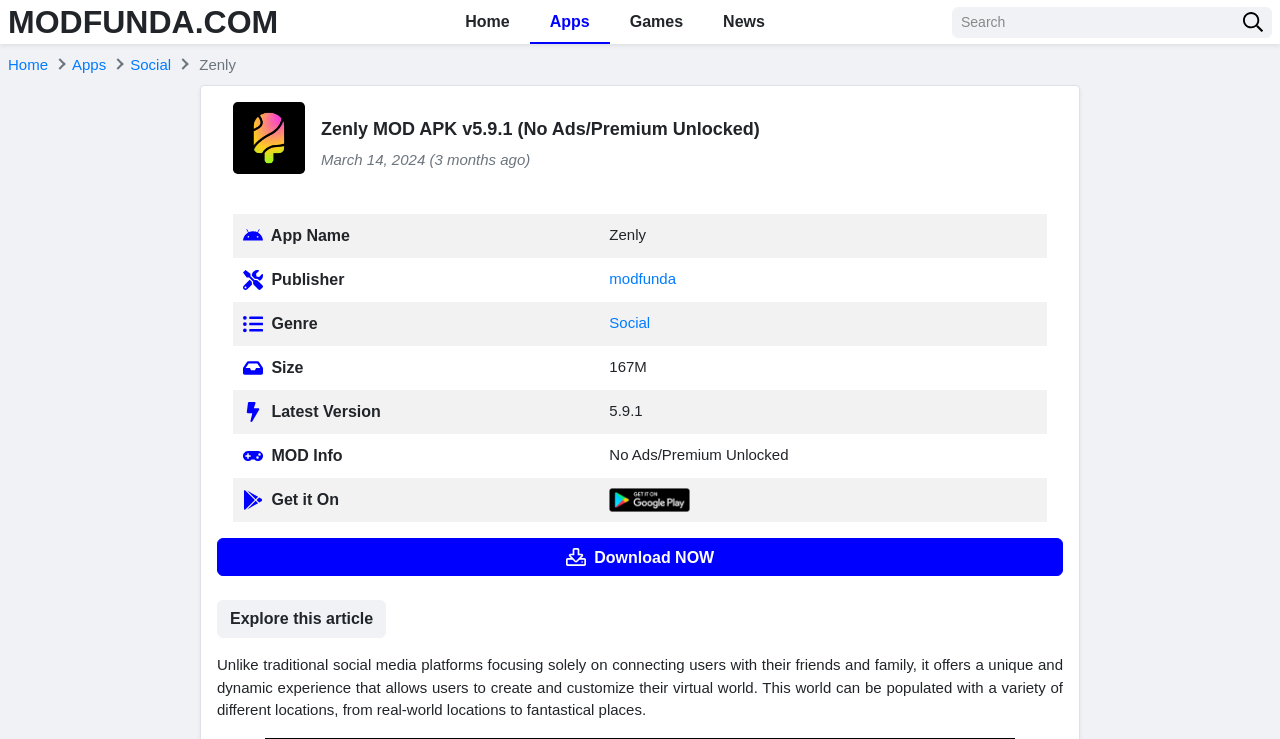Articulate a detailed summary of the webpage's content and design.

This webpage is about Zenly MOD APK, a social app that allows users to build and explore virtual worlds. At the top, there is a navigation menu with links to "Home", "Apps", "Games", and "News". On the right side of the navigation menu, there is a search box with a button. 

Below the navigation menu, there is a header section with the title "MODFUNDA.COM" and a link to the website. Underneath, there is a section dedicated to Zenly MOD APK, which includes a heading with the app's name and version, along with the time it was published. 

To the right of the heading, there is a table with information about the app, including its name, publisher, genre, size, latest version, MOD info, and a link to download it from Google Play. Each row in the table has an icon and a label on the left, and the corresponding information on the right.

Below the table, there are two prominent links: "Download NOW" and "Explore this article". The "Download NOW" link has an icon next to it. The "Explore this article" link is followed by a paragraph of text that describes the unique features of Zenly MOD APK, such as its ability to allow users to create and customize their virtual worlds.